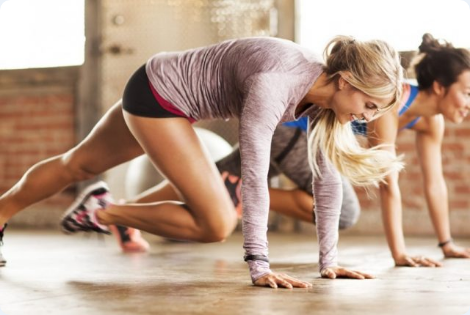Explain the scene depicted in the image, including all details.

The image features two women engaged in a dynamic workout, demonstrating physical fitness and determination. Both individuals are positioned in a gym-like setting with a wooden floor, highlighting an active lifestyle. The woman at the forefront, with long light hair tied back, is performing a mountain climber exercise, showcasing her strength and agility. She wears a long-sleeved, fitted top along with athletic shorts, emphasizing comfort and style for exercising. The second woman, slightly behind, is also in a workout stance, dressed in a fitted tank top and leggings, contributing to the energetic atmosphere of the scene. The background suggests a well-lit space, possibly a fitness studio, adding to the motivational vibe of the image. This visual encapsulates the theme of health and wellness, aligning with the article's focus on fitness and nutrition.